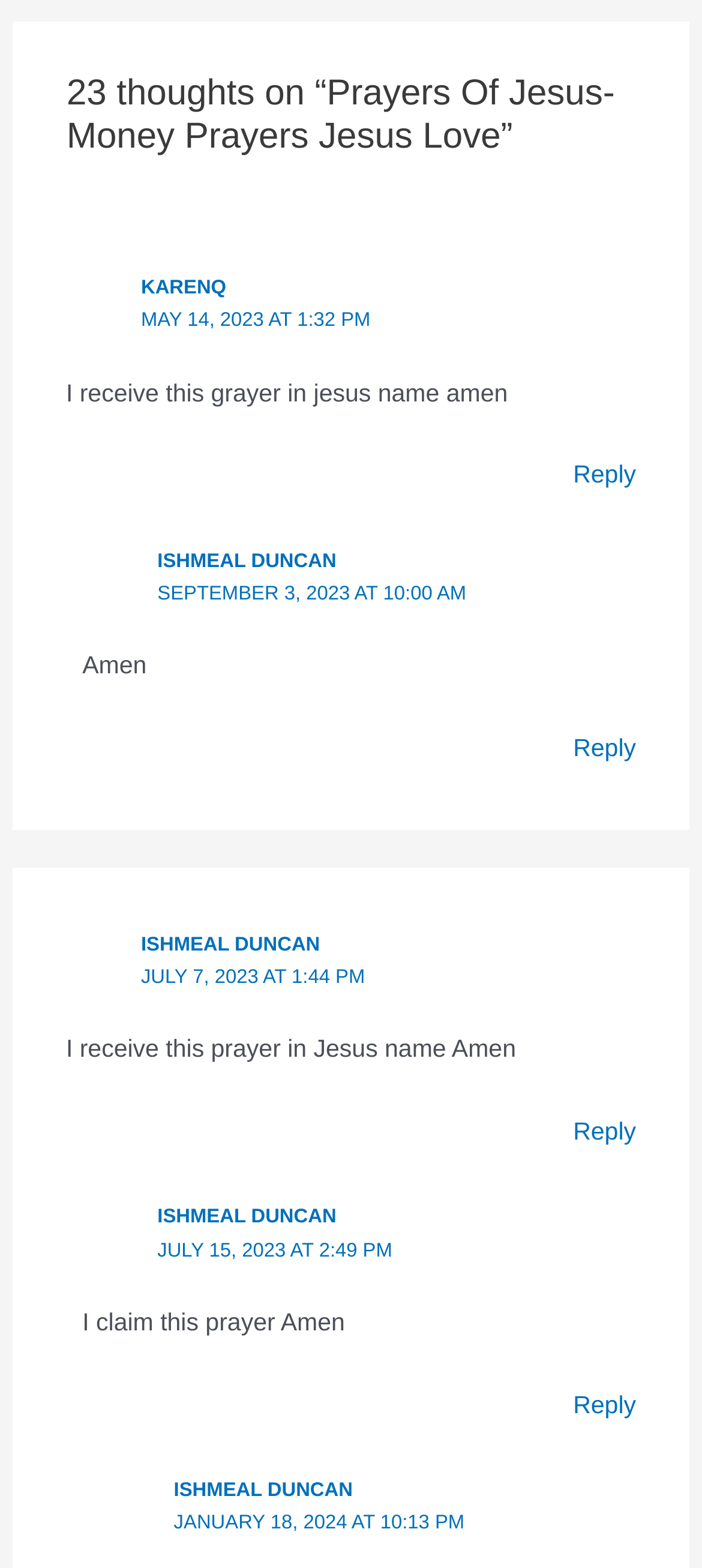Please identify the bounding box coordinates of the area that needs to be clicked to fulfill the following instruction: "Click on the 'Reply to Ishmeal duncan' link."

[0.816, 0.887, 0.906, 0.904]